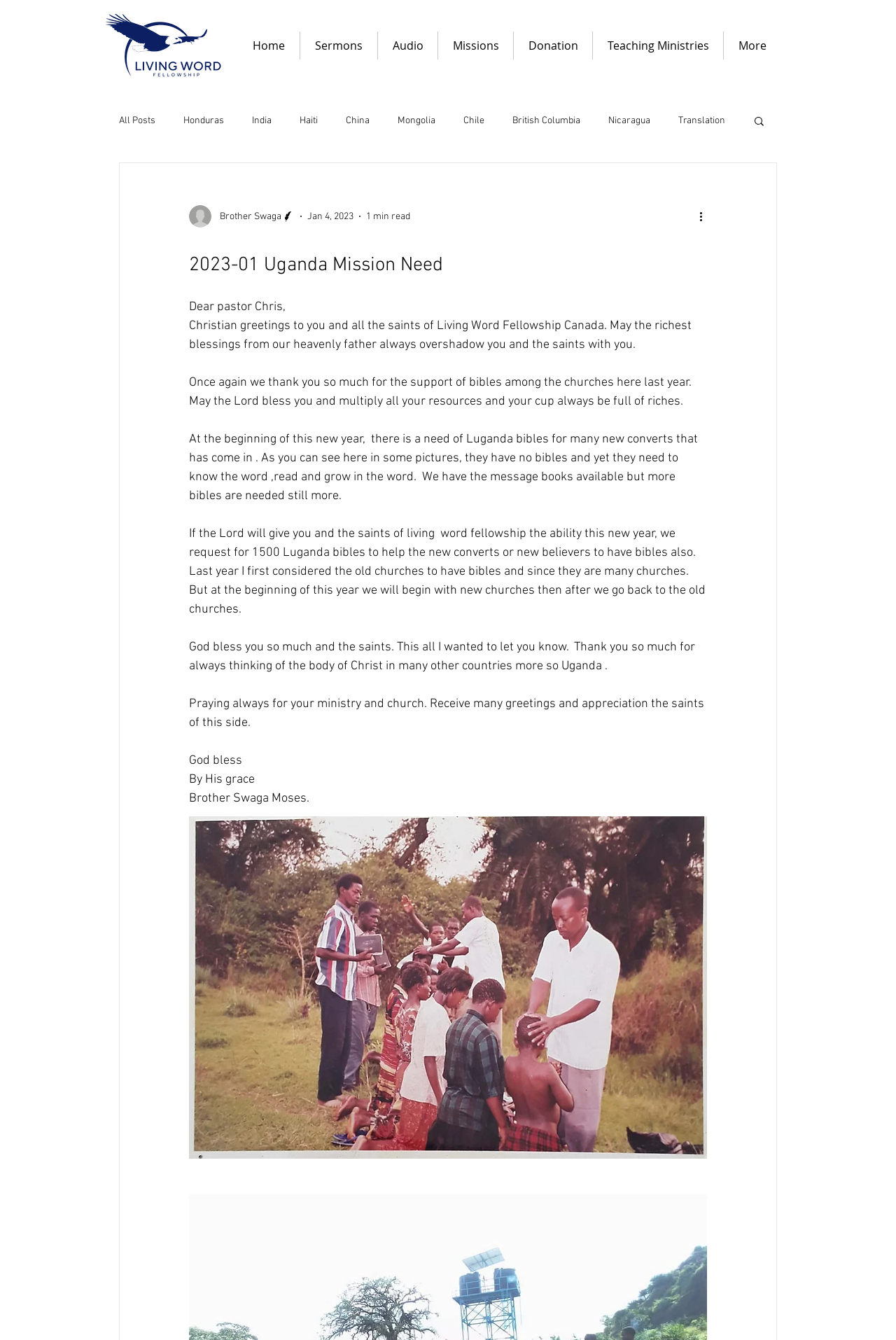Answer succinctly with a single word or phrase:
What is the logo of the website?

Living Word Fellowship Logo